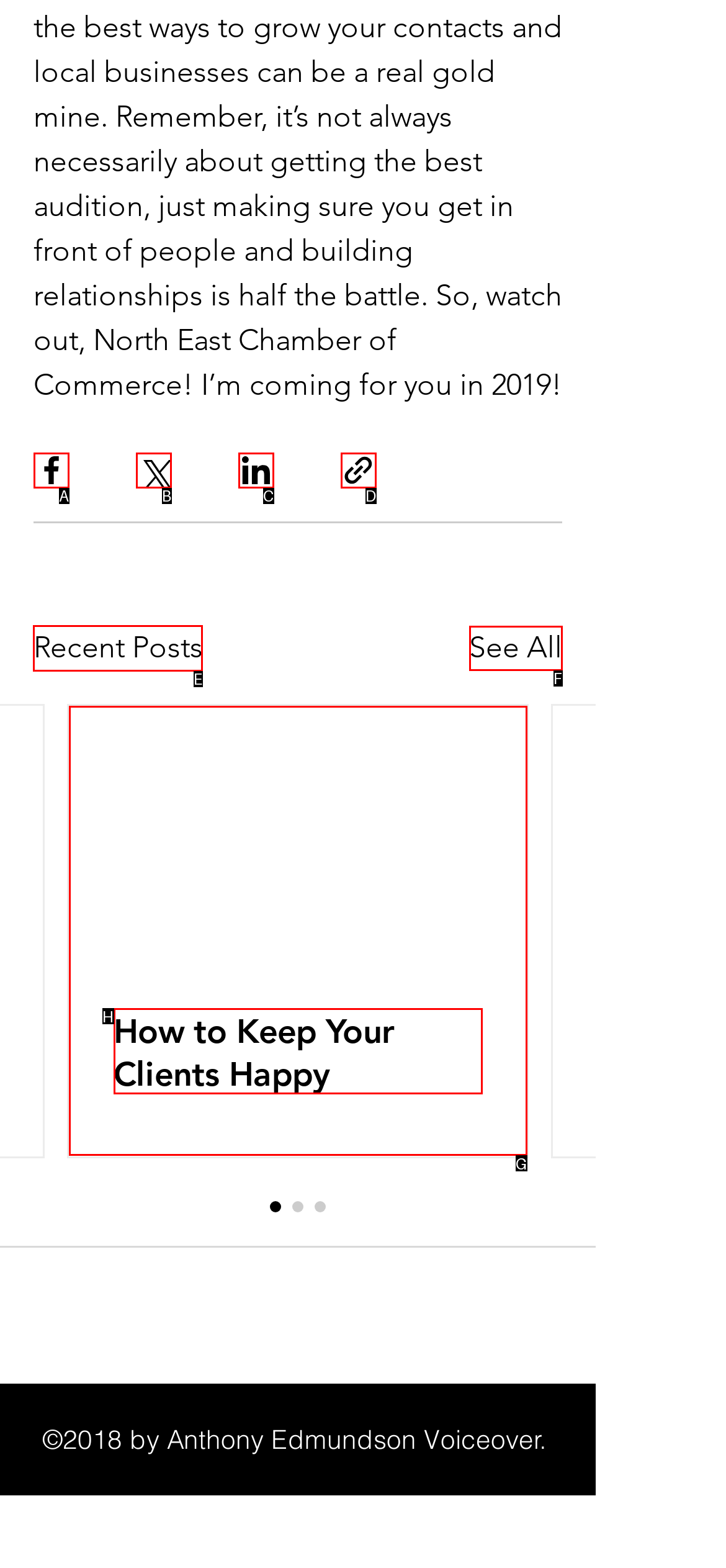Given the task: View recent posts, indicate which boxed UI element should be clicked. Provide your answer using the letter associated with the correct choice.

E